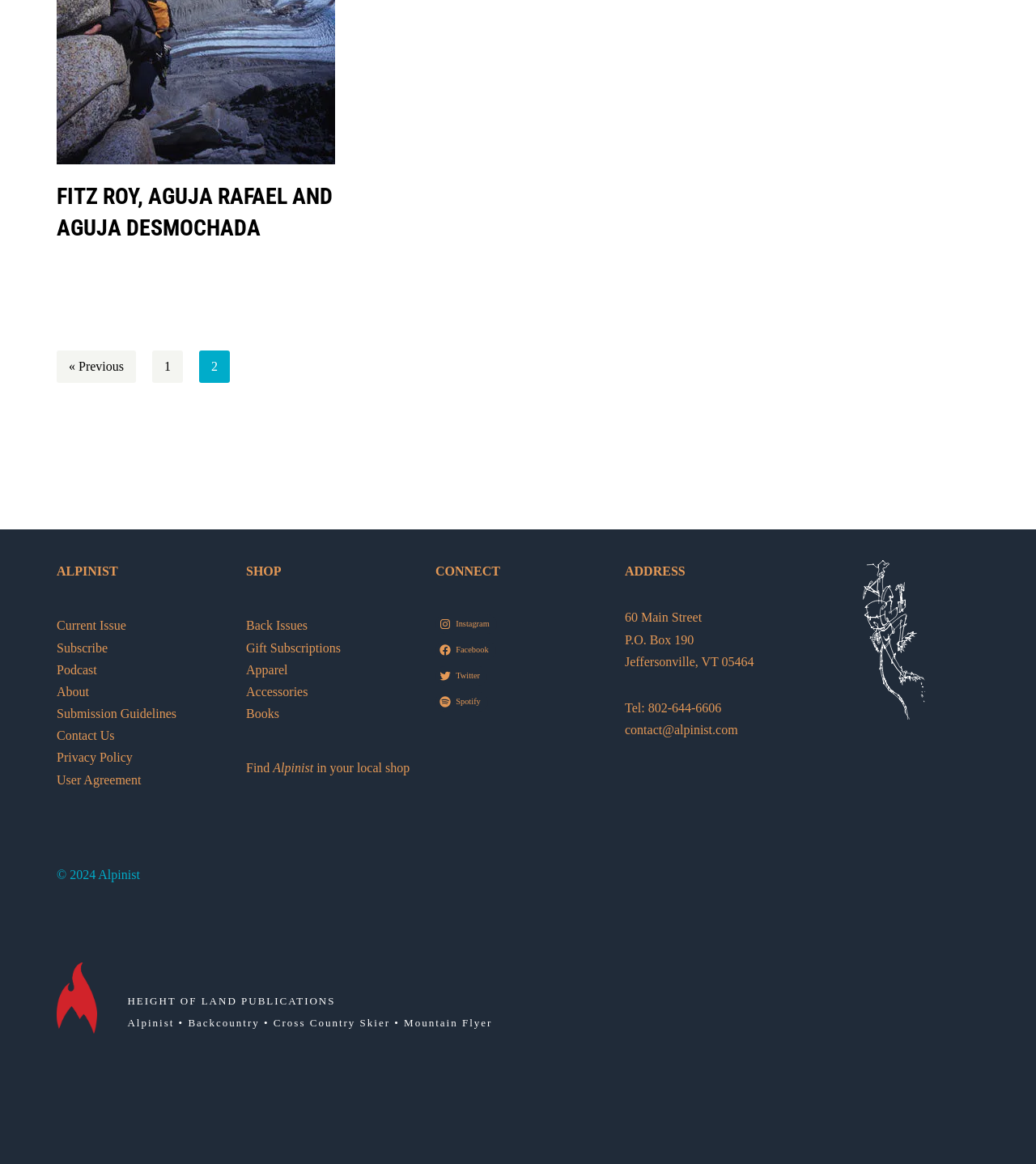Provide the bounding box coordinates, formatted as (top-left x, top-left y, bottom-right x, bottom-right y), with all values being floating point numbers between 0 and 1. Identify the bounding box of the UI element that matches the description: HEIGHT OF LAND PUBLICATIONS

[0.123, 0.855, 0.324, 0.865]